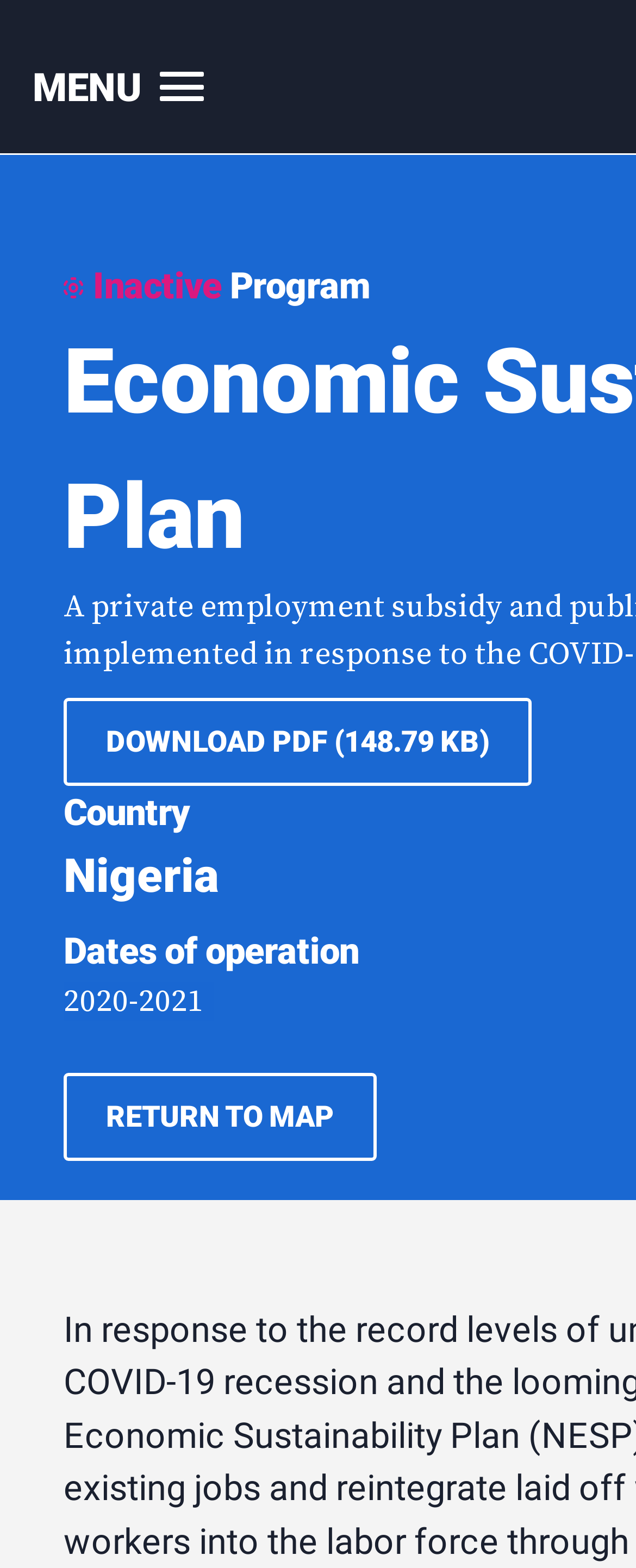Using the provided description: "MENU", find the bounding box coordinates of the corresponding UI element. The output should be four float numbers between 0 and 1, in the format [left, top, right, bottom].

[0.013, 0.03, 0.358, 0.082]